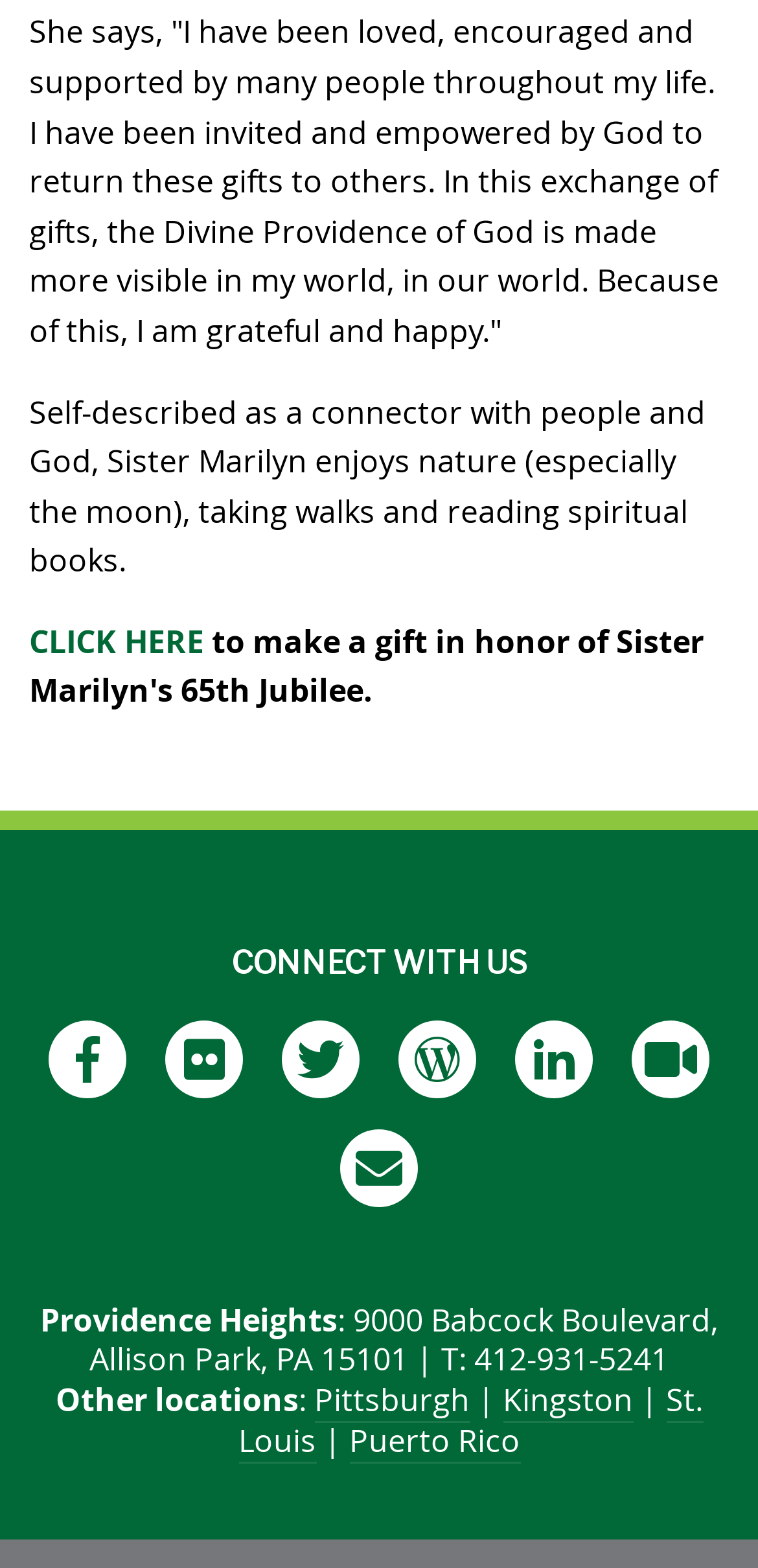Locate the bounding box coordinates of the clickable area needed to fulfill the instruction: "Contact via the phone number".

[0.118, 0.828, 0.947, 0.881]